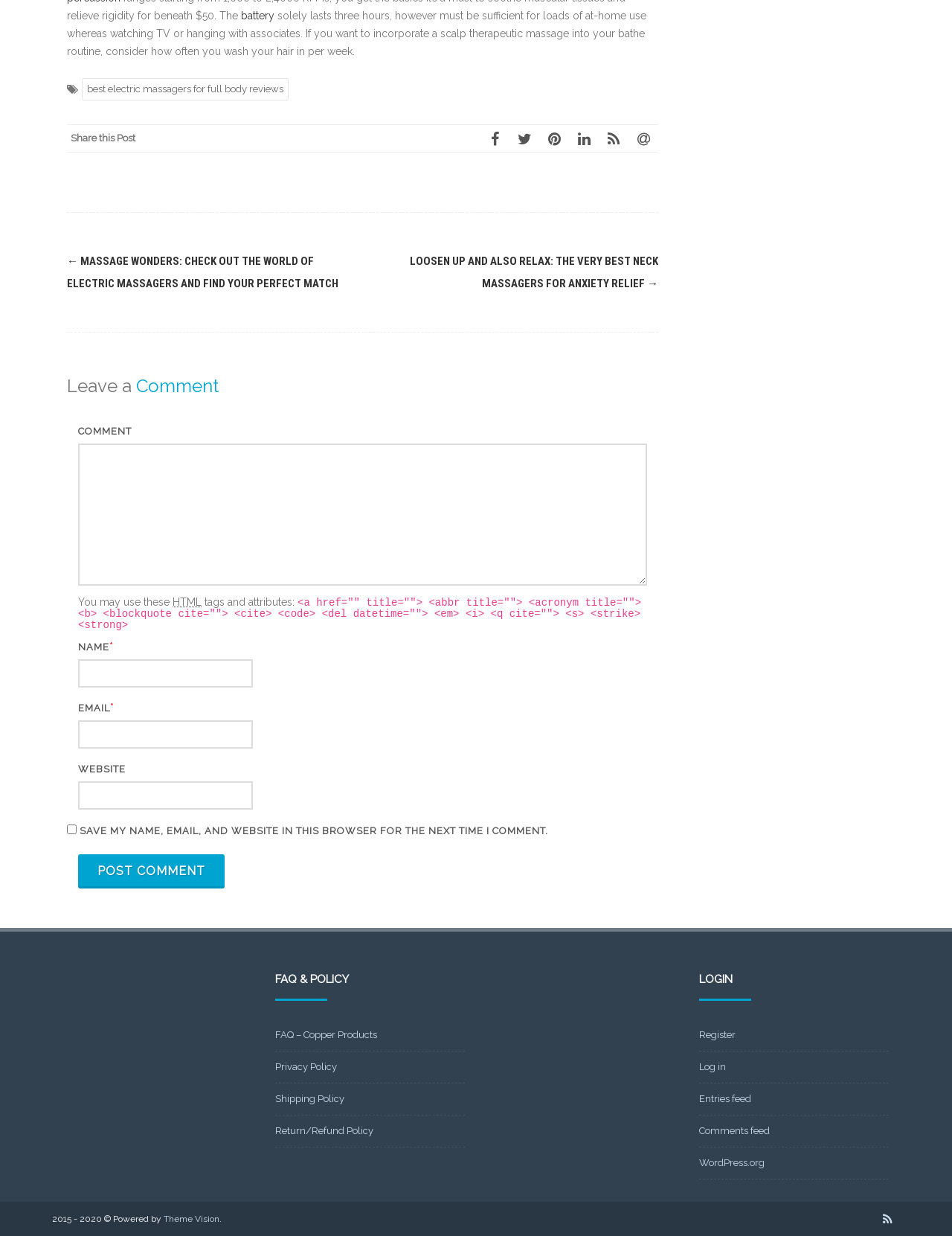Answer the following inquiry with a single word or phrase:
How many social media links are there?

6